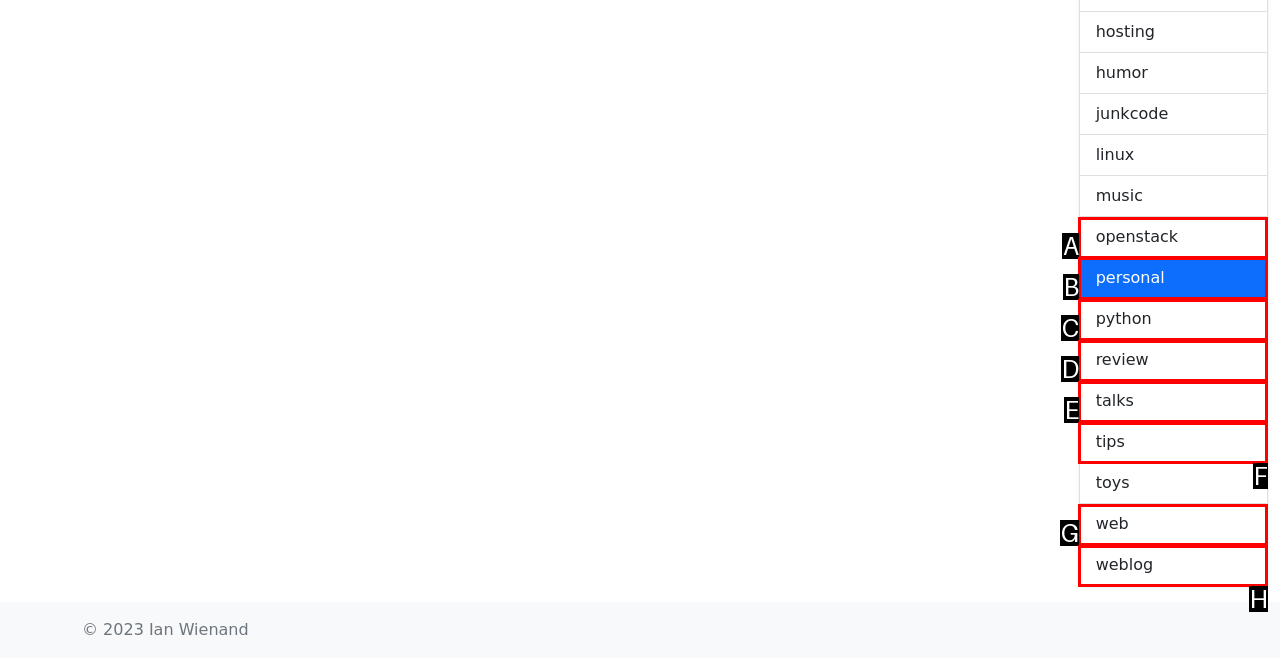Choose the letter of the UI element that aligns with the following description: processing of personal data
State your answer as the letter from the listed options.

None